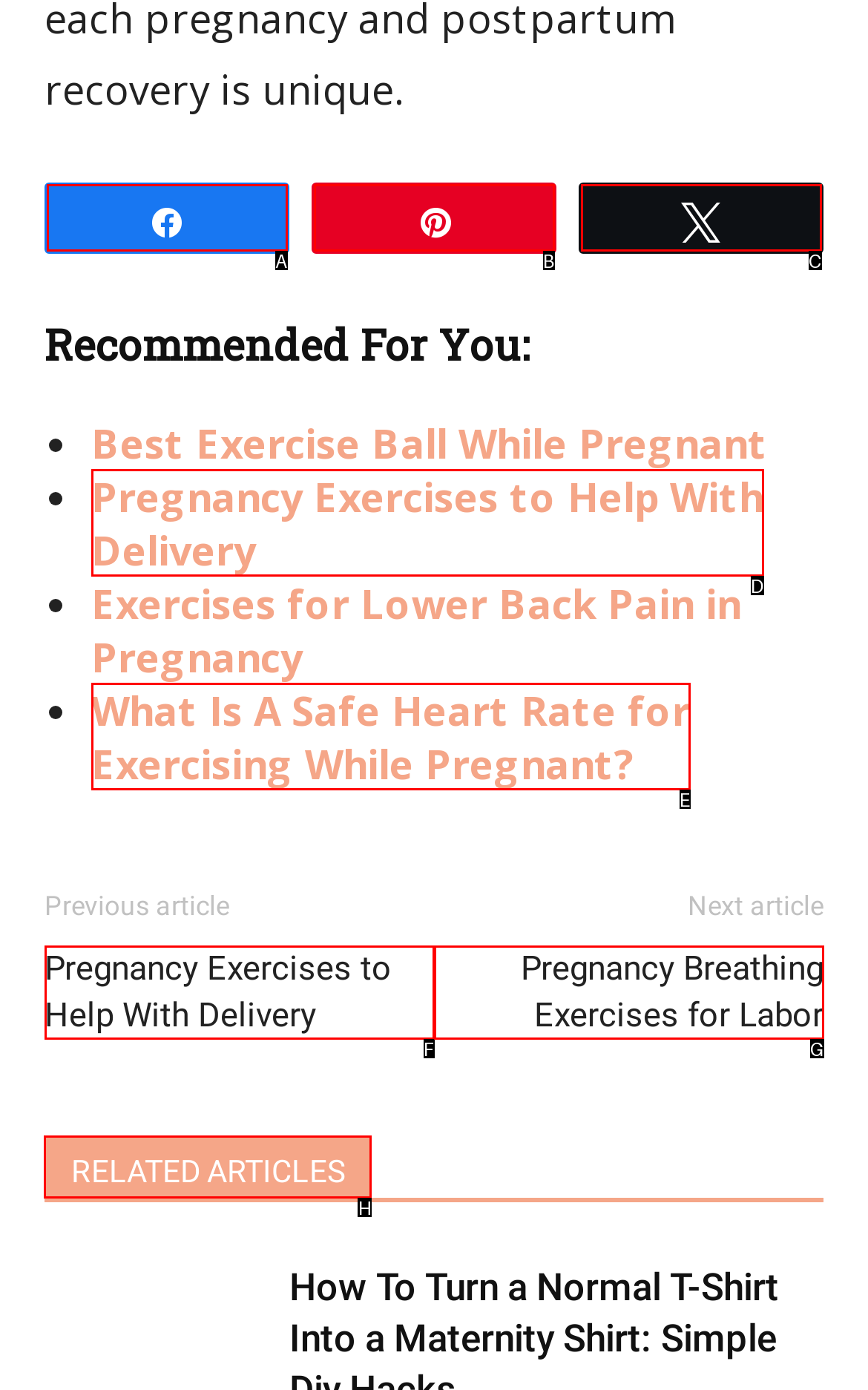Select the correct UI element to complete the task: View related articles
Please provide the letter of the chosen option.

H